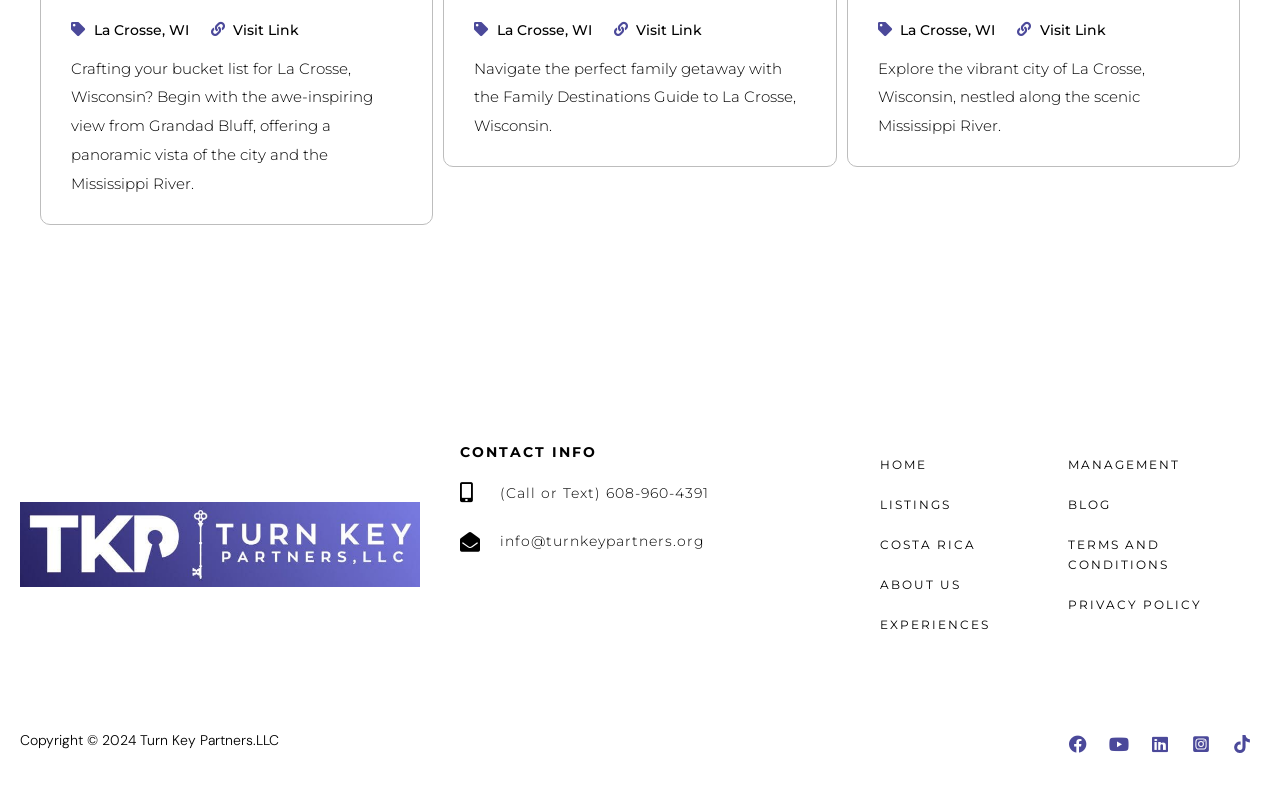Determine the bounding box coordinates of the element that should be clicked to execute the following command: "Click on the link 'Bit Prime AI Review – Is This Trading Platform SCAM Or Legit?'".

None